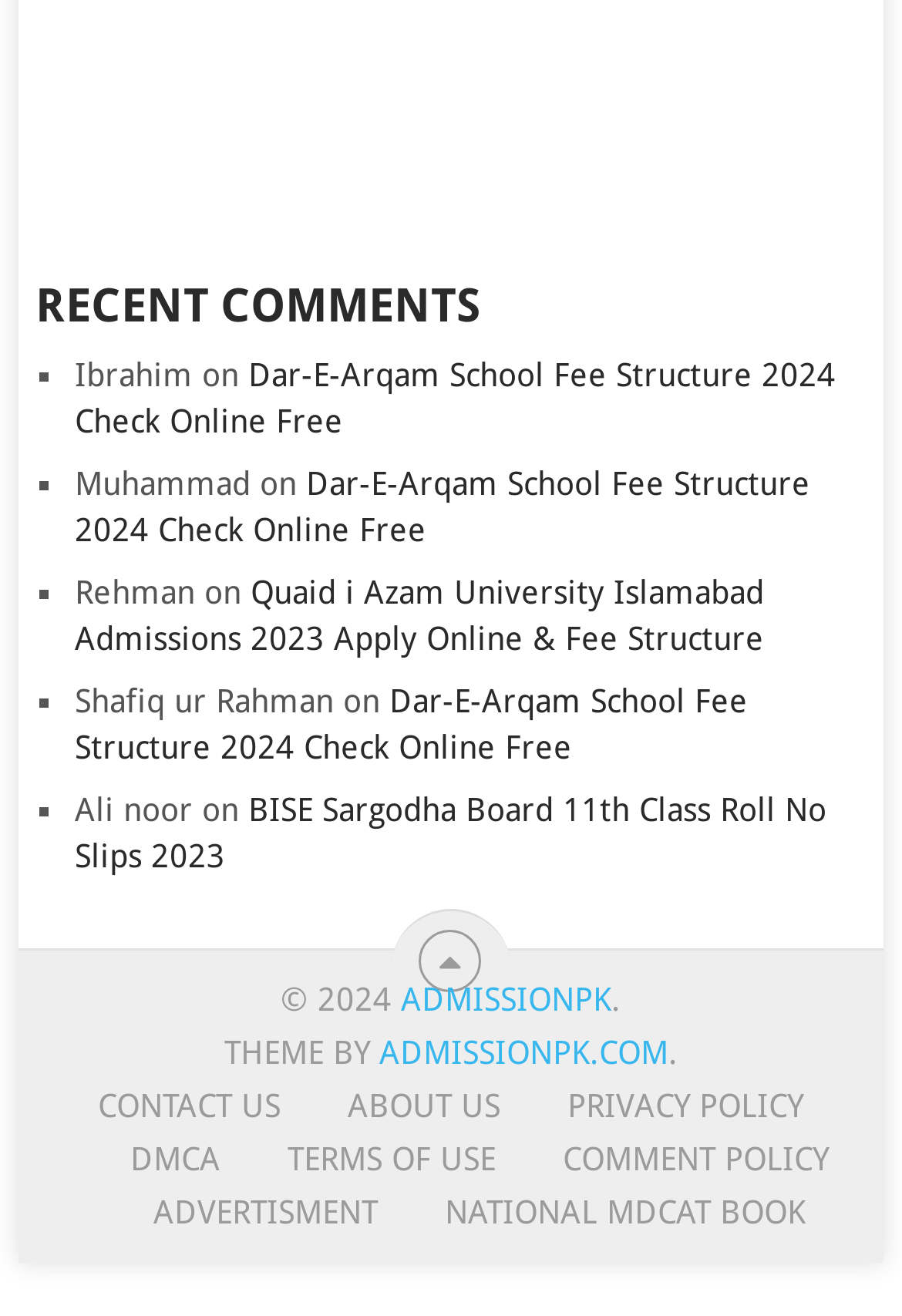Please give a concise answer to this question using a single word or phrase: 
How many links are present in the footer section?

7